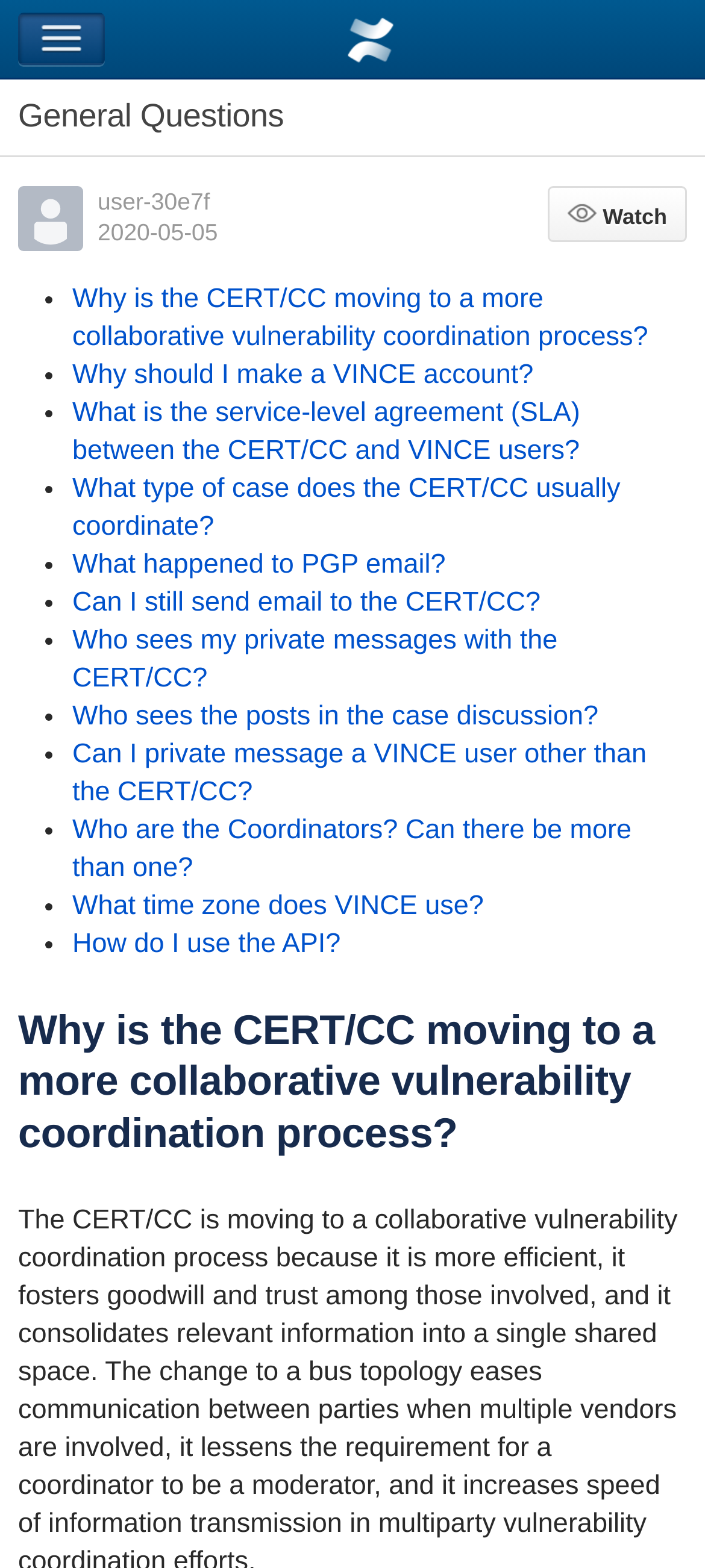What is the name of the wiki?
Could you please answer the question thoroughly and with as much detail as possible?

Based on the meta description 'Confluence Mobile - VulWiki' and the heading 'Confluence Mobile' on the webpage, it can be inferred that the name of the wiki is VulWiki.